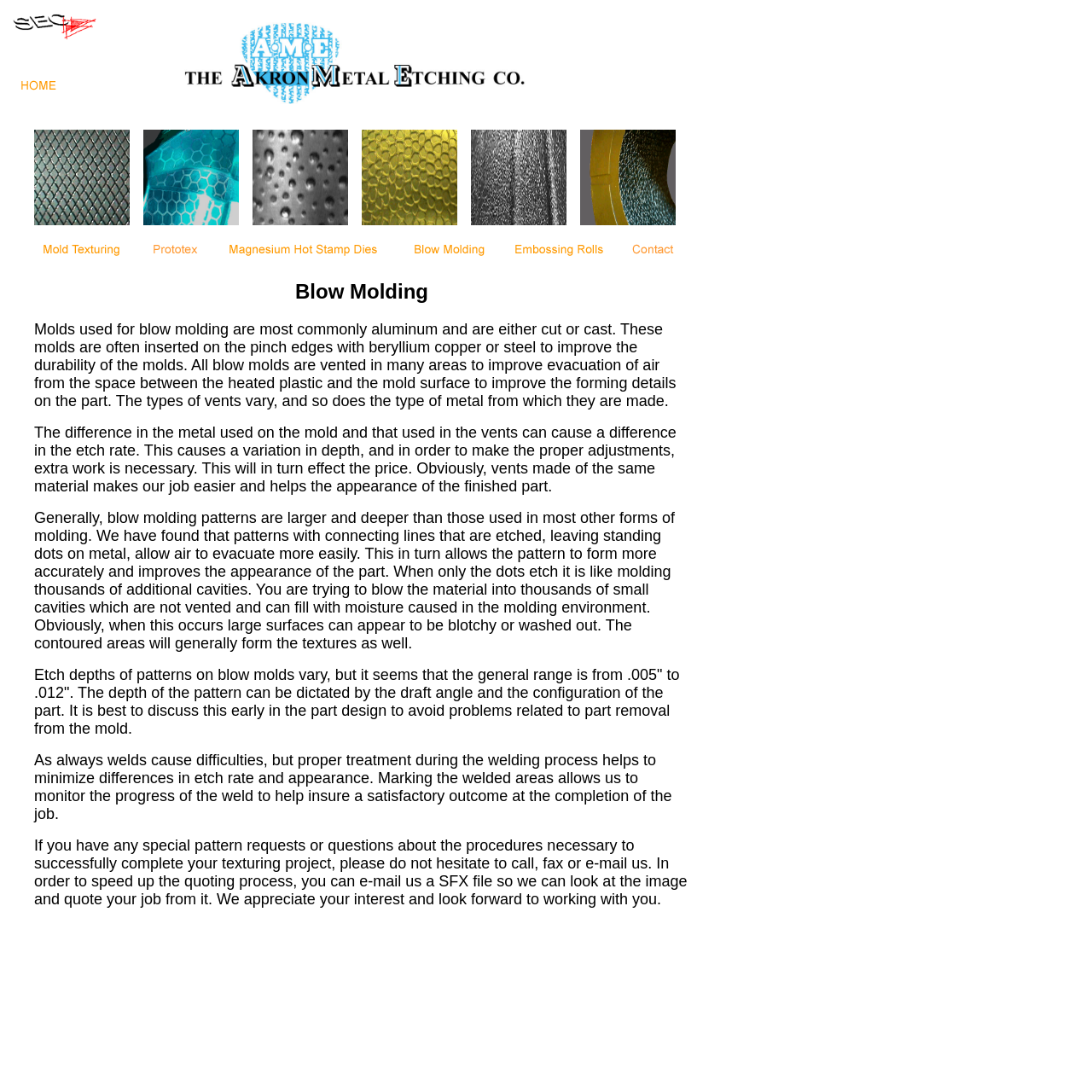Reply to the question with a single word or phrase:
What is the range of etch depths for patterns on blow molds?

.005" to .012"